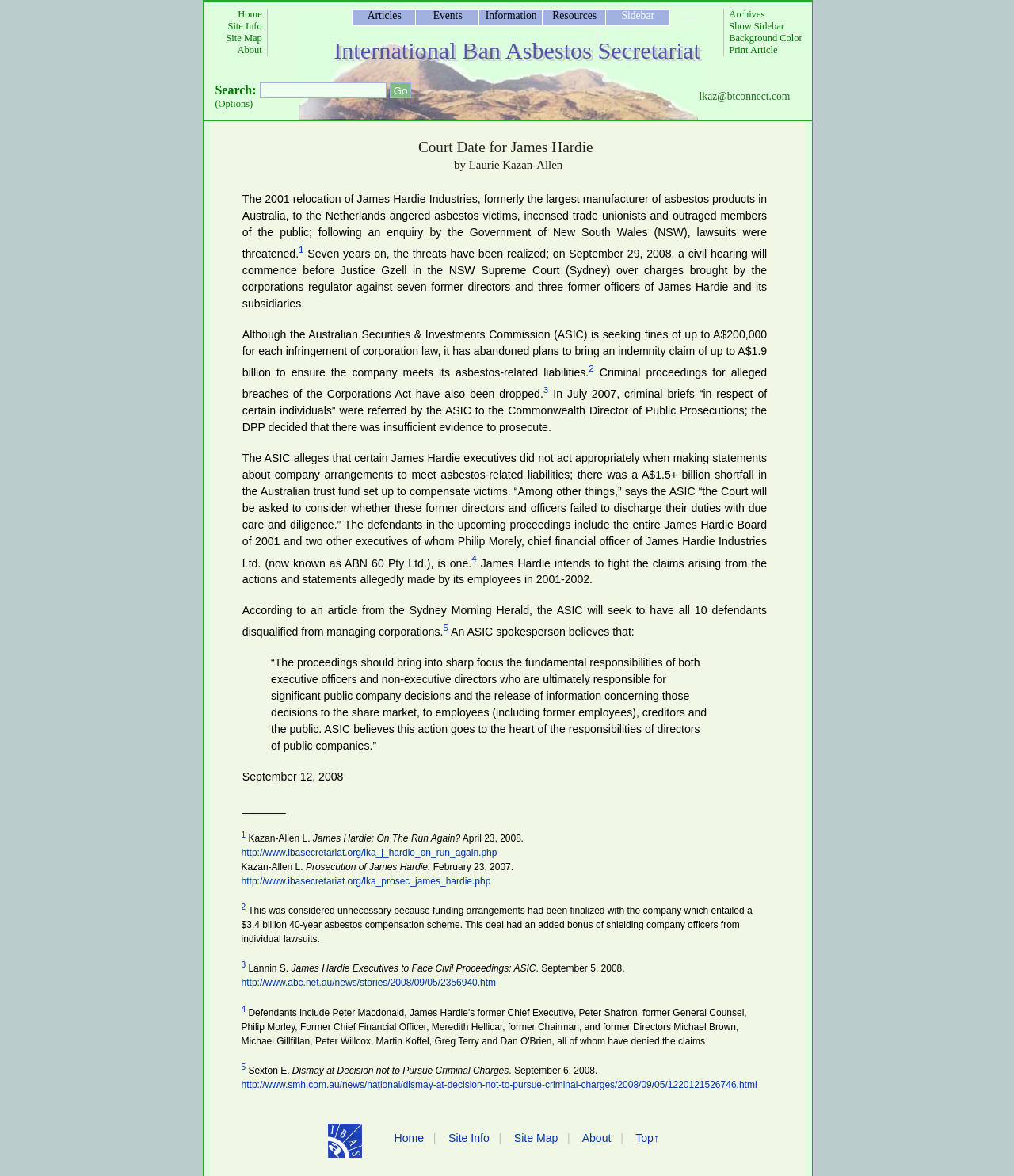Use a single word or phrase to answer the following:
Who is the author of the article?

Laurie Kazan-Allen